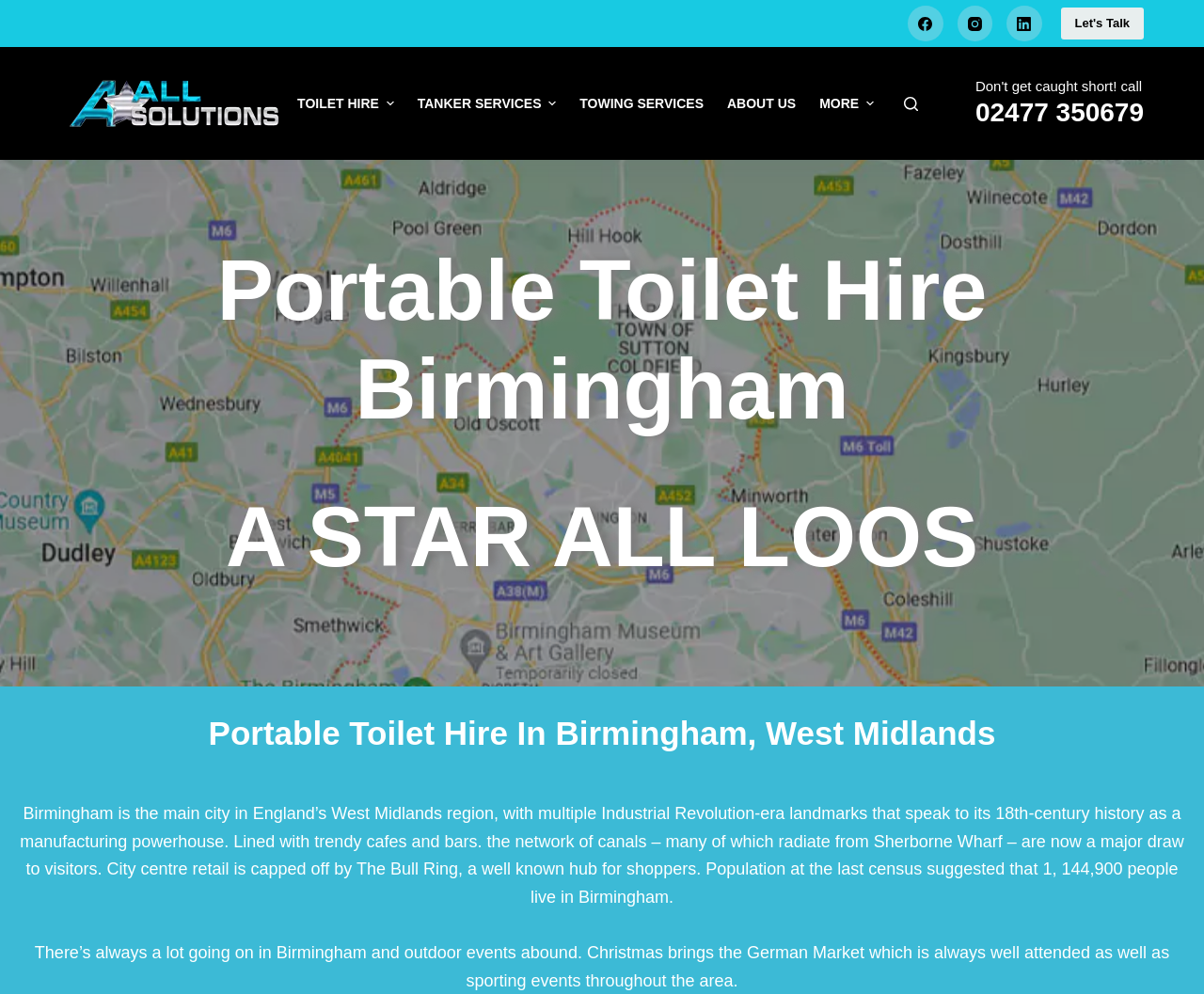Locate the coordinates of the bounding box for the clickable region that fulfills this instruction: "Click on Facebook link".

[0.754, 0.006, 0.783, 0.041]